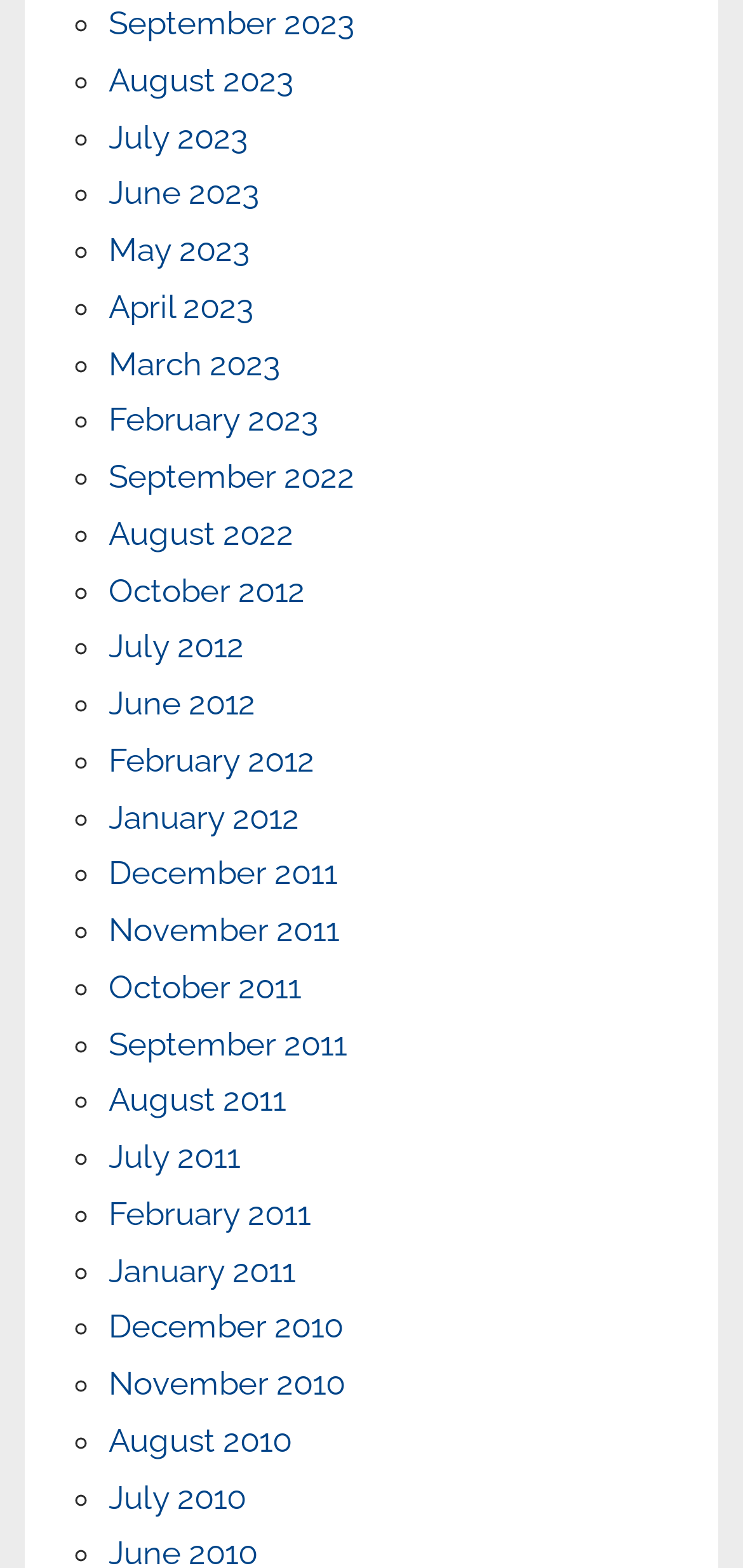Indicate the bounding box coordinates of the clickable region to achieve the following instruction: "View July 2010."

[0.146, 0.942, 0.33, 0.967]